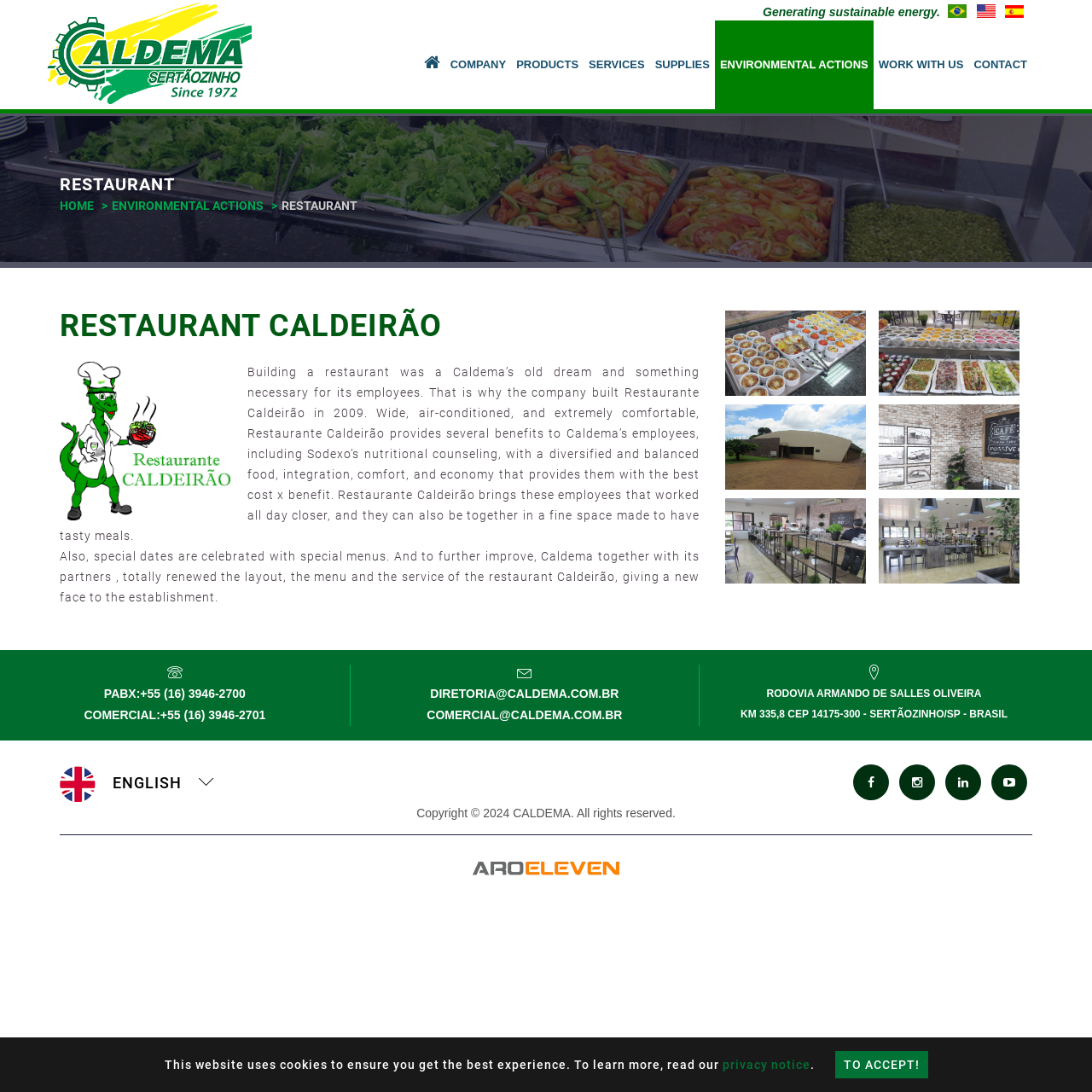Please provide a brief answer to the following inquiry using a single word or phrase:
What is the name of the restaurant?

Restaurante Caldeirão